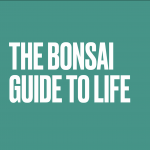What is the font color of the title?
Provide a detailed answer to the question, using the image to inform your response.

The title 'The Bonsai Guide to Life' is displayed in bold, white font, which stands out against the teal background and grabs the viewer's attention.